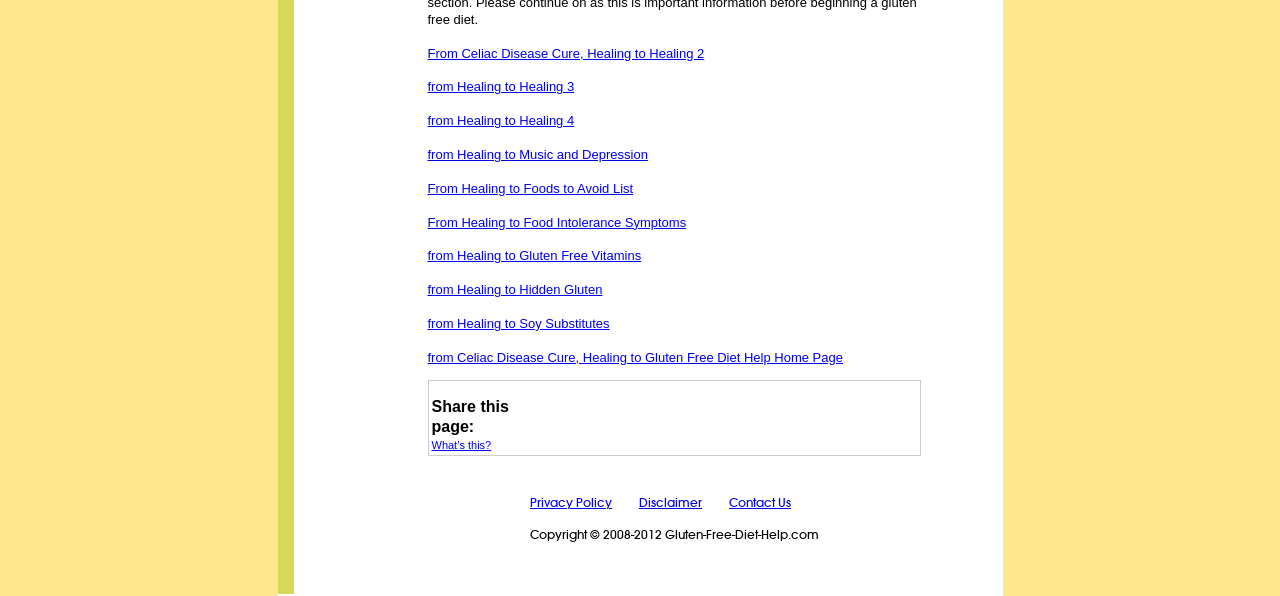Point out the bounding box coordinates of the section to click in order to follow this instruction: "Read 'Copyright © 2008-2012 Gluten-Free-Diet-Help.com'".

[0.414, 0.884, 0.639, 0.909]